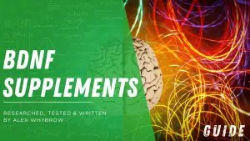Offer a detailed caption for the image presented.

This visually striking image serves as the featured visual for an article titled "BDNF Supplements." It showcases an abstract design with vibrant, swirling colors that evoke a sense of energy and vitality, reflecting the topic of brain health. The central element, a stylized brain, symbolizes the focus of the guide on Brain-Derived Neurotrophic Factor (BDNF), which is essential for neuroplasticity and cognitive function.

The left side of the image features bold, white text stating "BDNF SUPPLEMENTS," indicating the subject of the guide, while underneath it, the phrase "Researched, Tested & Written by Alex Wysbro" credits the author, emphasizing the thoroughness and reliability of the information provided. A subtle green background on the left contrasts nicely with the colorful visual elements on the right, creating an appealing layout that invites readers to learn more about BDNF and its benefits for brain health. This image is part of a resource that aims to educate readers about effective cognitive enhancement strategies.